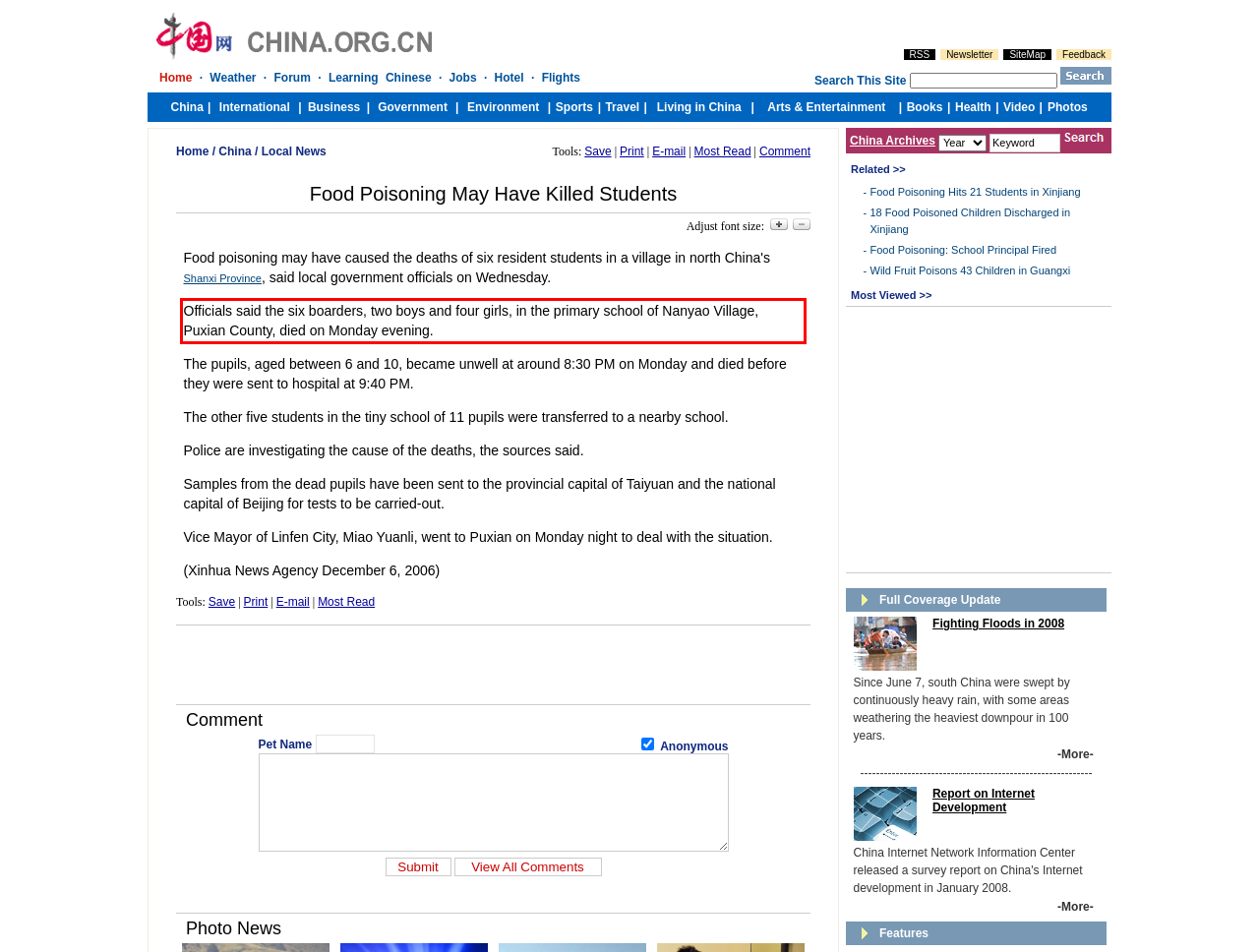You have a screenshot of a webpage where a UI element is enclosed in a red rectangle. Perform OCR to capture the text inside this red rectangle.

Officials said the six boarders, two boys and four girls, in the primary school of Nanyao Village, Puxian County, died on Monday evening.